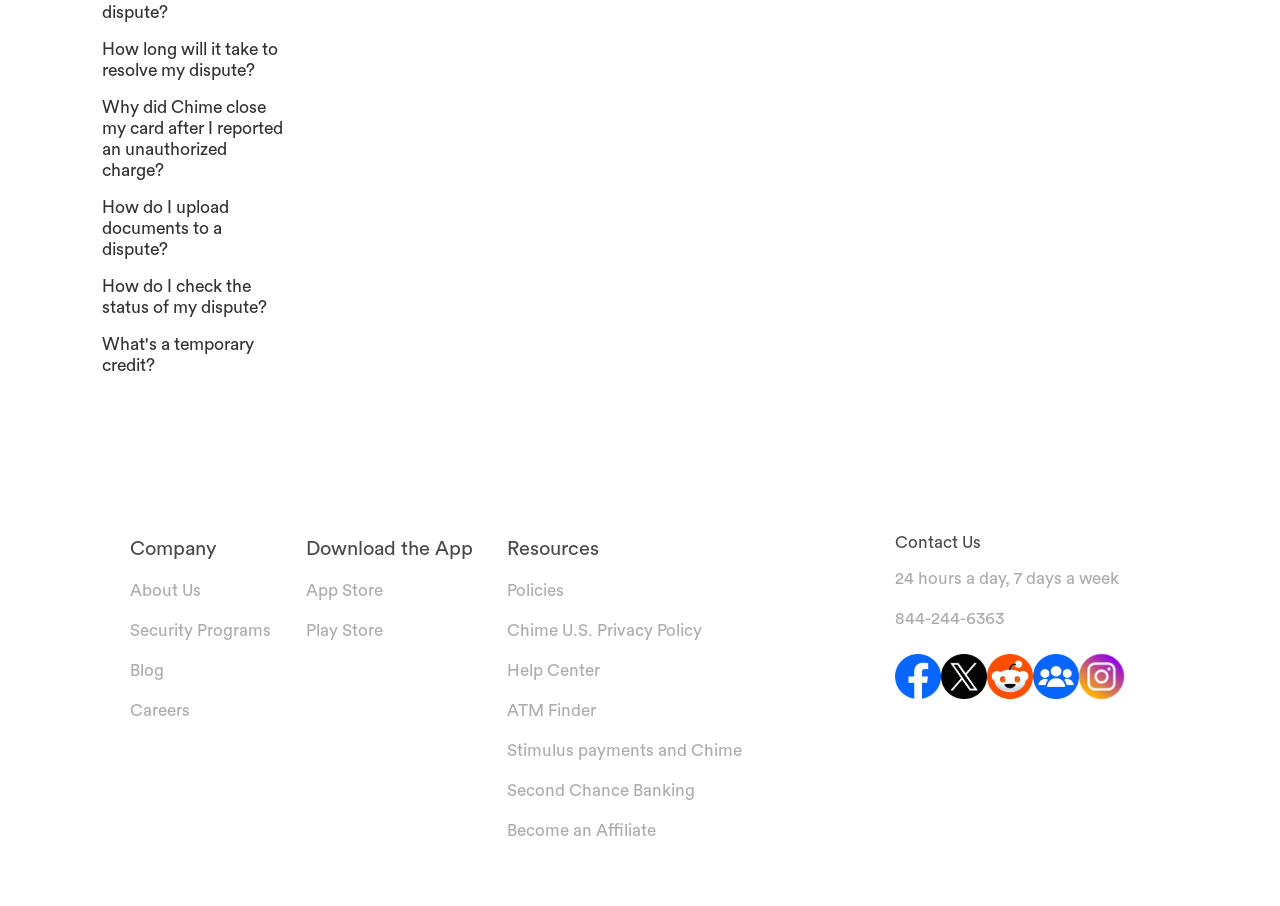Respond to the following question using a concise word or phrase: 
How many links are there in the 'Resources' section?

6